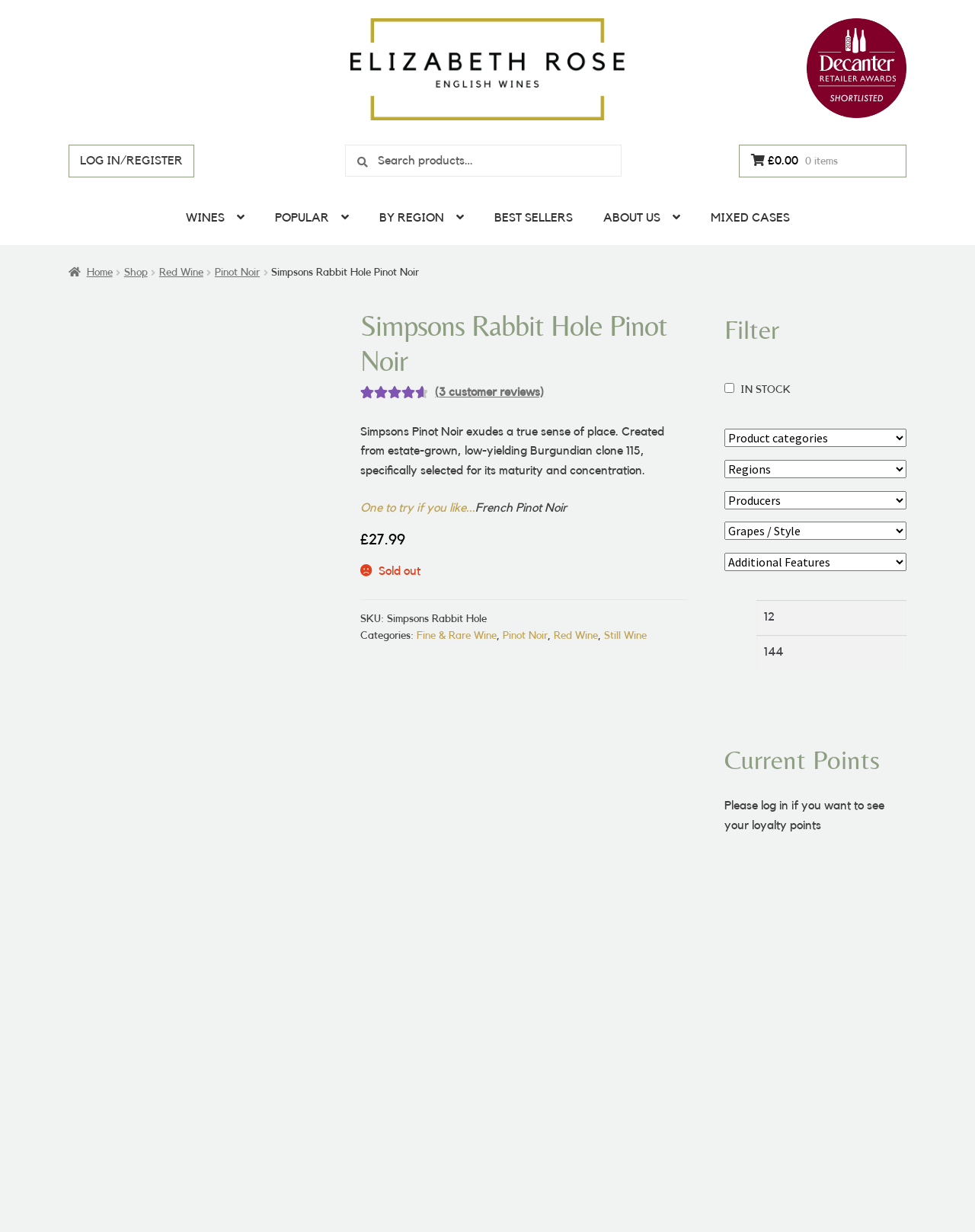Please answer the following question using a single word or phrase: What is the price of Simpsons Rabbit Hole Pinot Noir?

£27.99